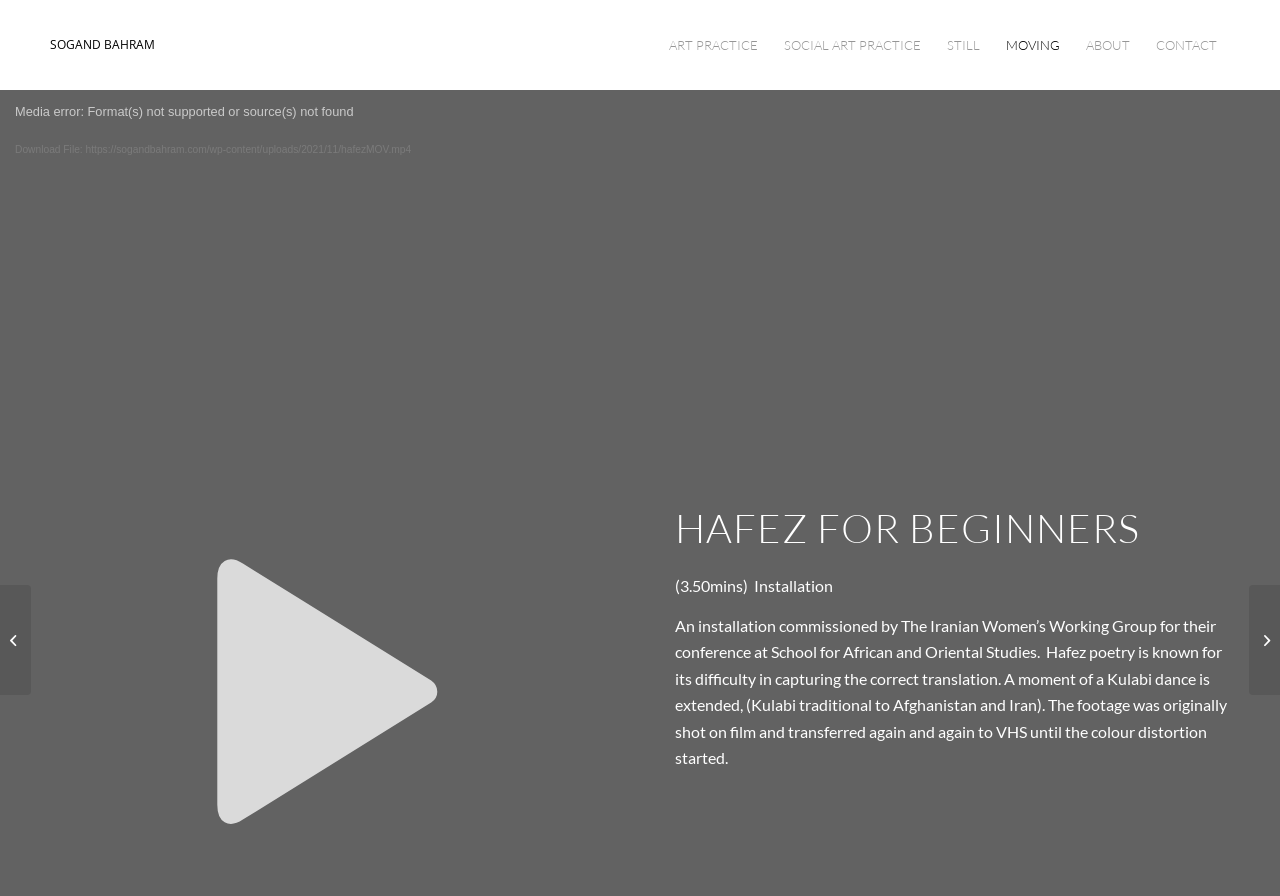Please identify the bounding box coordinates of the clickable area that will fulfill the following instruction: "Read the abstract". The coordinates should be in the format of four float numbers between 0 and 1, i.e., [left, top, right, bottom].

None